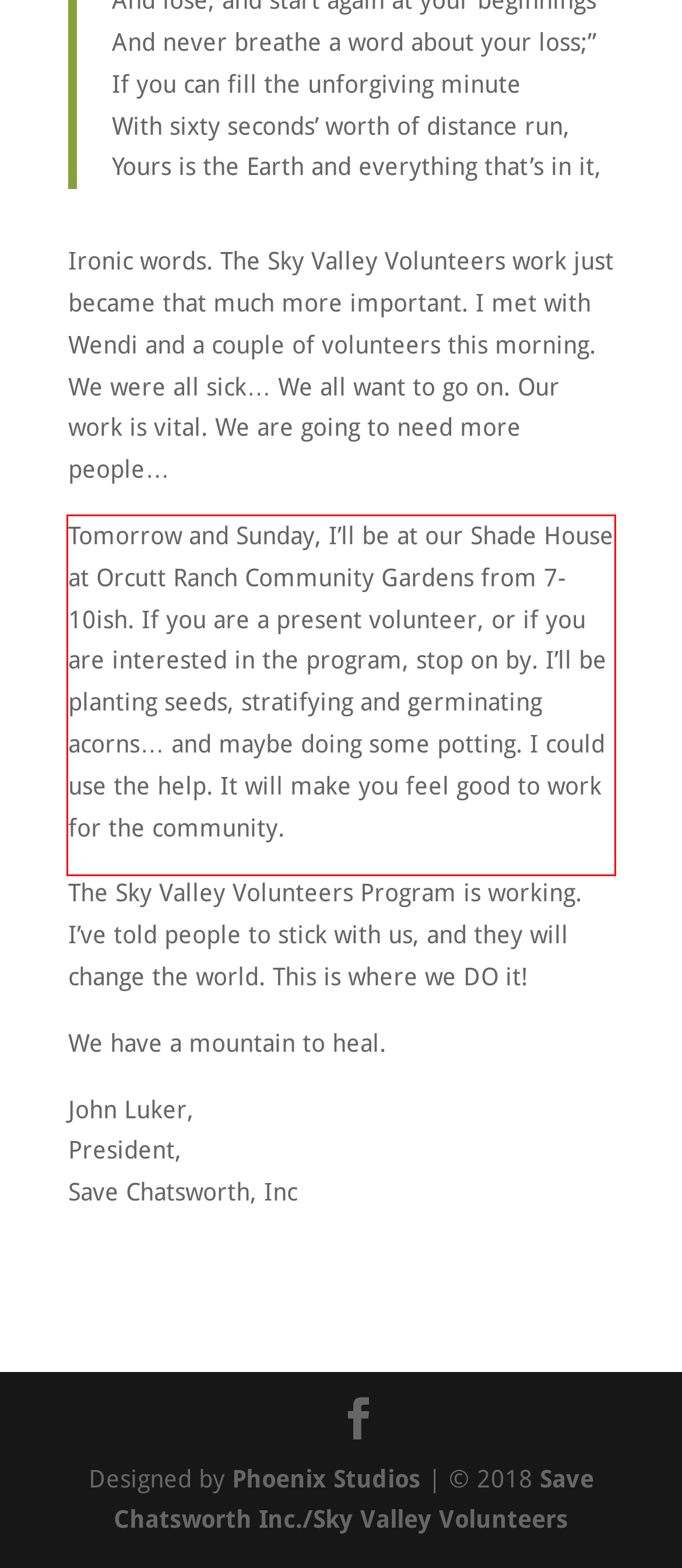Look at the screenshot of the webpage, locate the red rectangle bounding box, and generate the text content that it contains.

Tomorrow and Sunday, I’ll be at our Shade House at Orcutt Ranch Community Gardens from 7-10ish. If you are a present volunteer, or if you are interested in the program, stop on by. I’ll be planting seeds, stratifying and germinating acorns… and maybe doing some potting. I could use the help. It will make you feel good to work for the community.